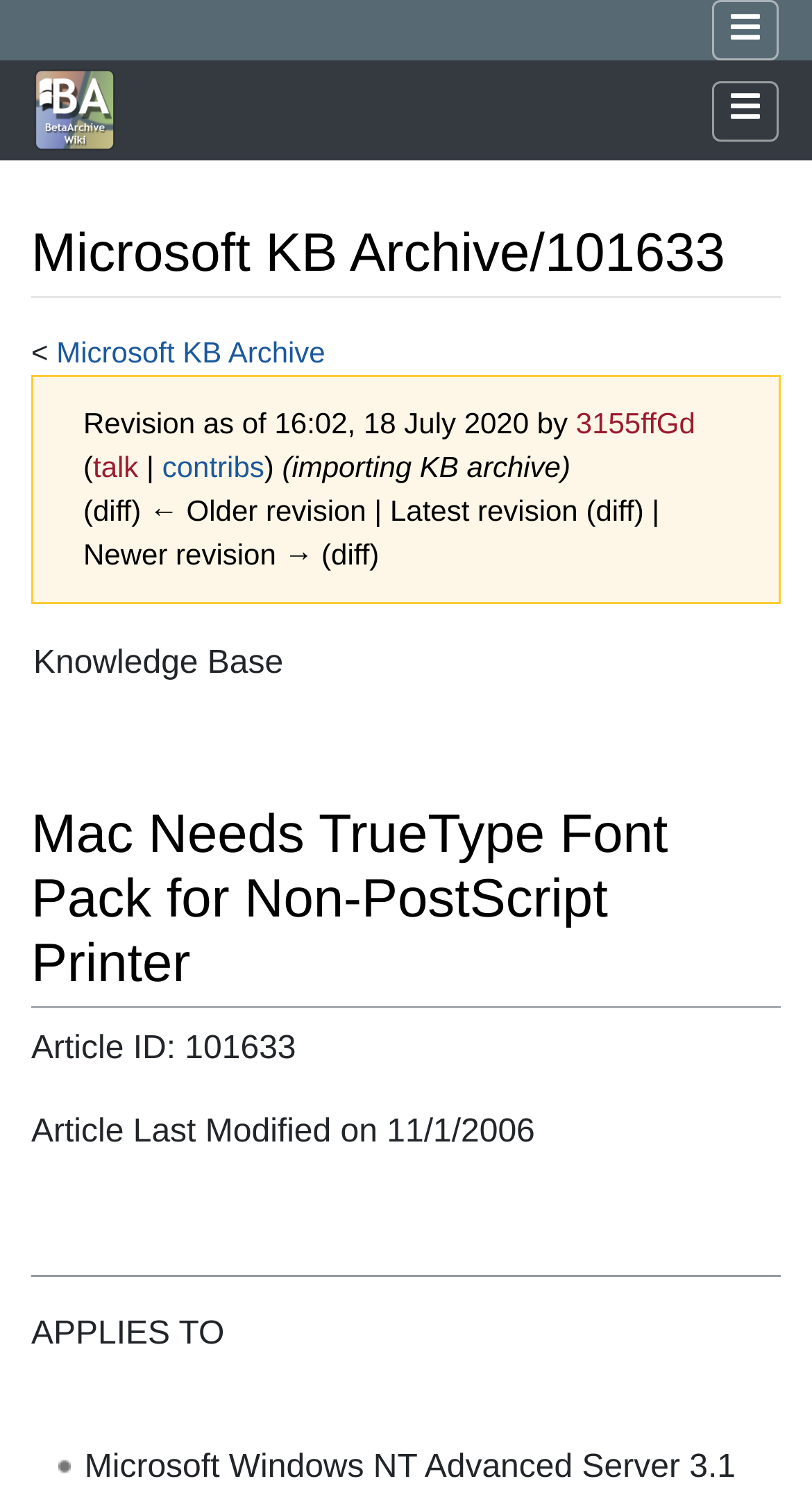Could you identify the text that serves as the heading for this webpage?

Microsoft KB Archive/101633